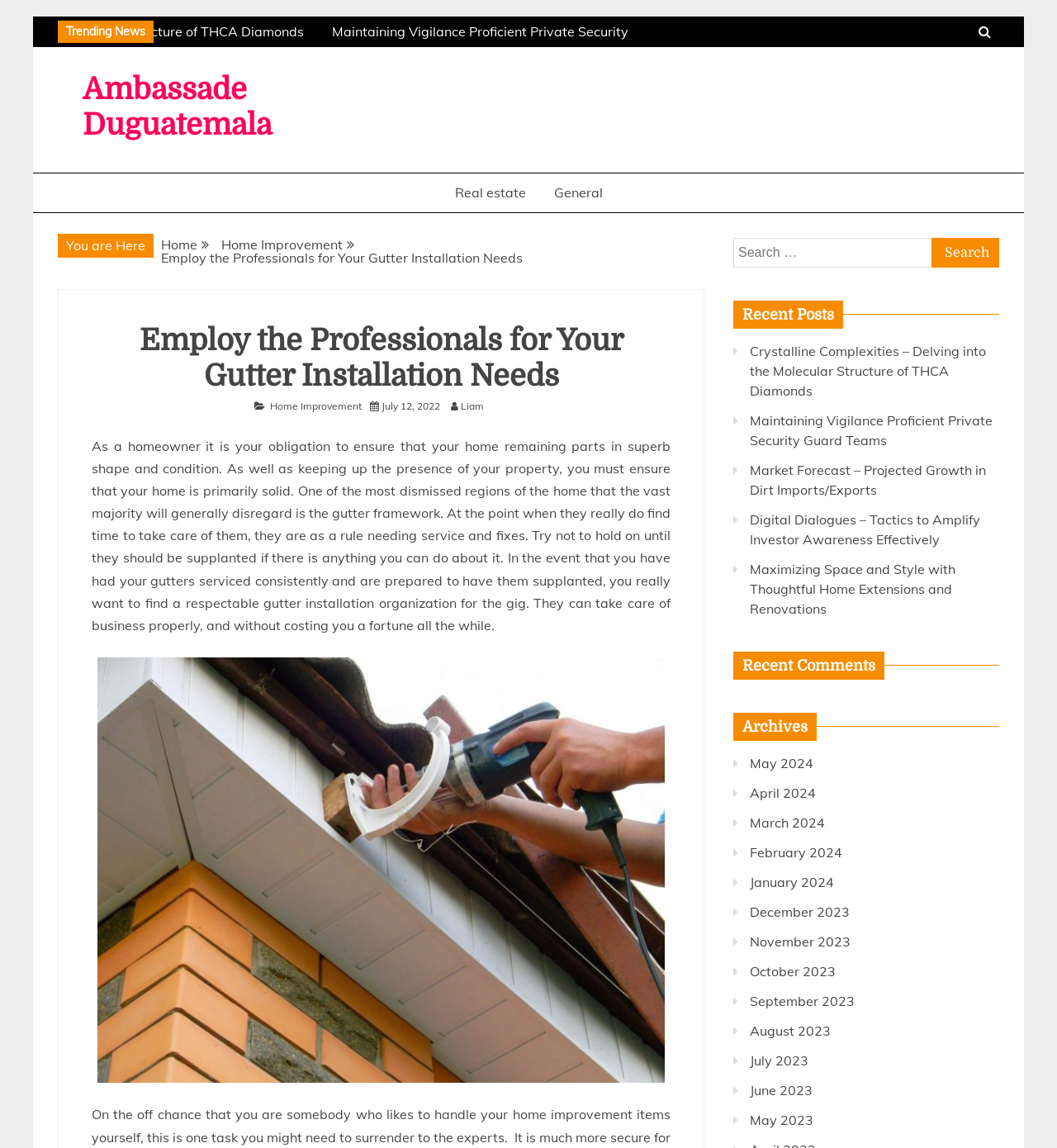Can you locate the main headline on this webpage and provide its text content?

Employ the Professionals for Your Gutter Installation Needs